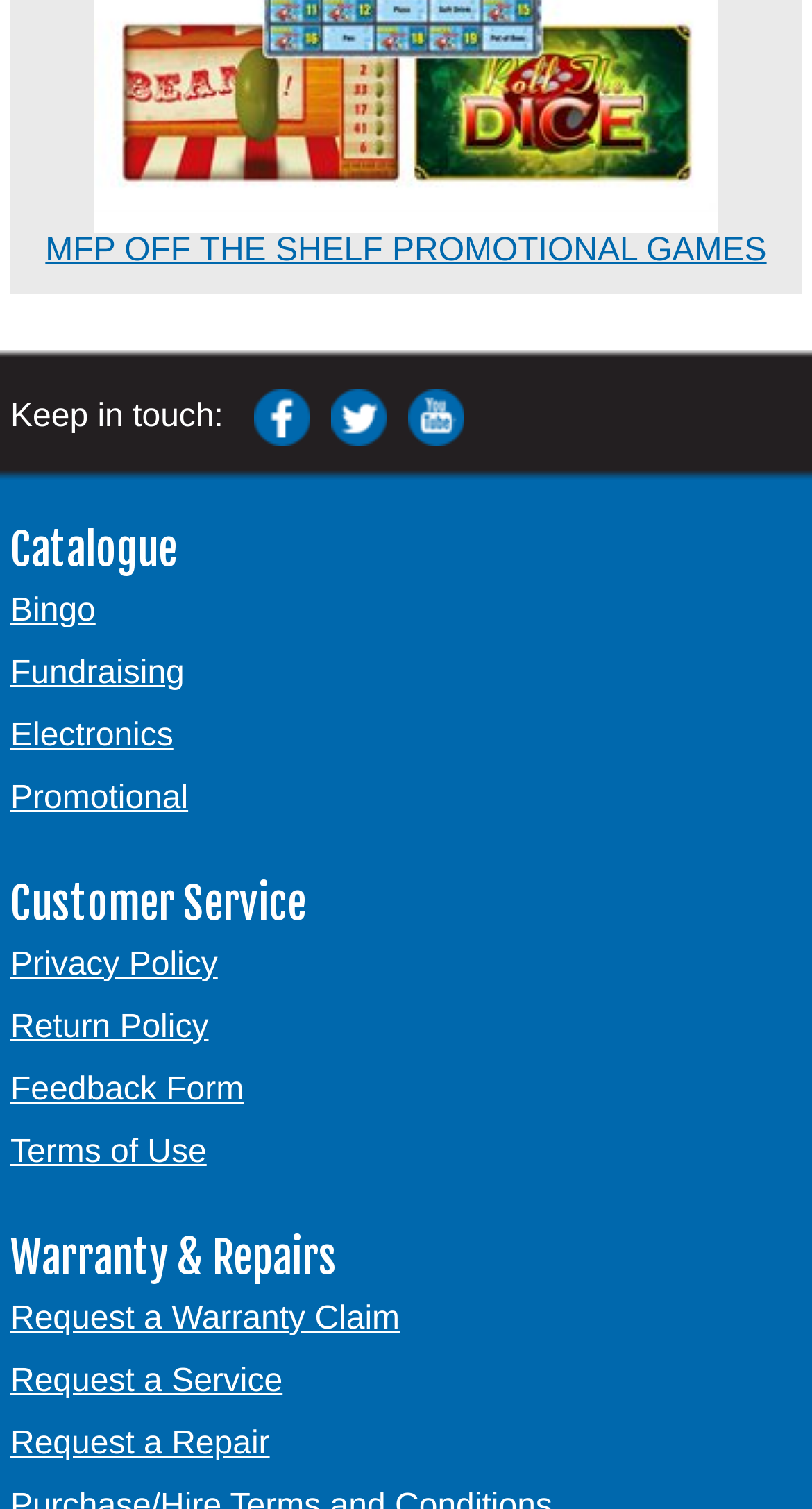How many categories are there in the catalogue?
Answer briefly with a single word or phrase based on the image.

5